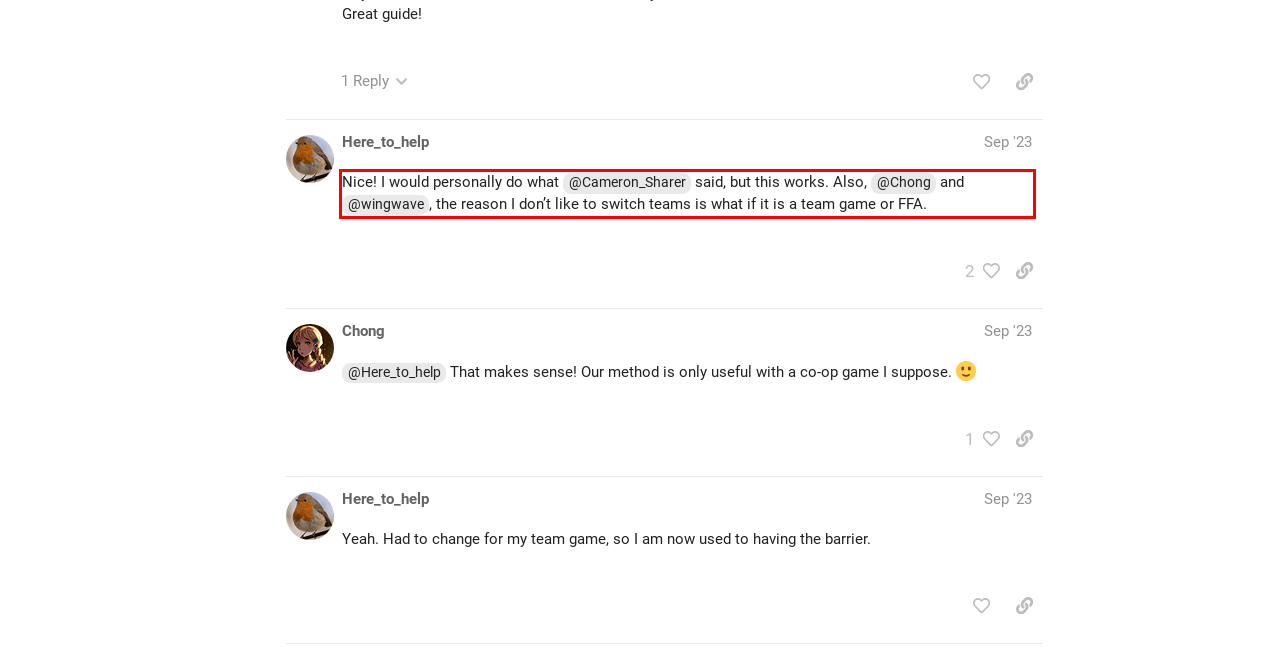Please identify and extract the text from the UI element that is surrounded by a red bounding box in the provided webpage screenshot.

Nice! I would personally do what @Cameron_Sharer said, but this works. Also, @Chong and @wingwave, the reason I don’t like to switch teams is what if it is a team game or FFA.